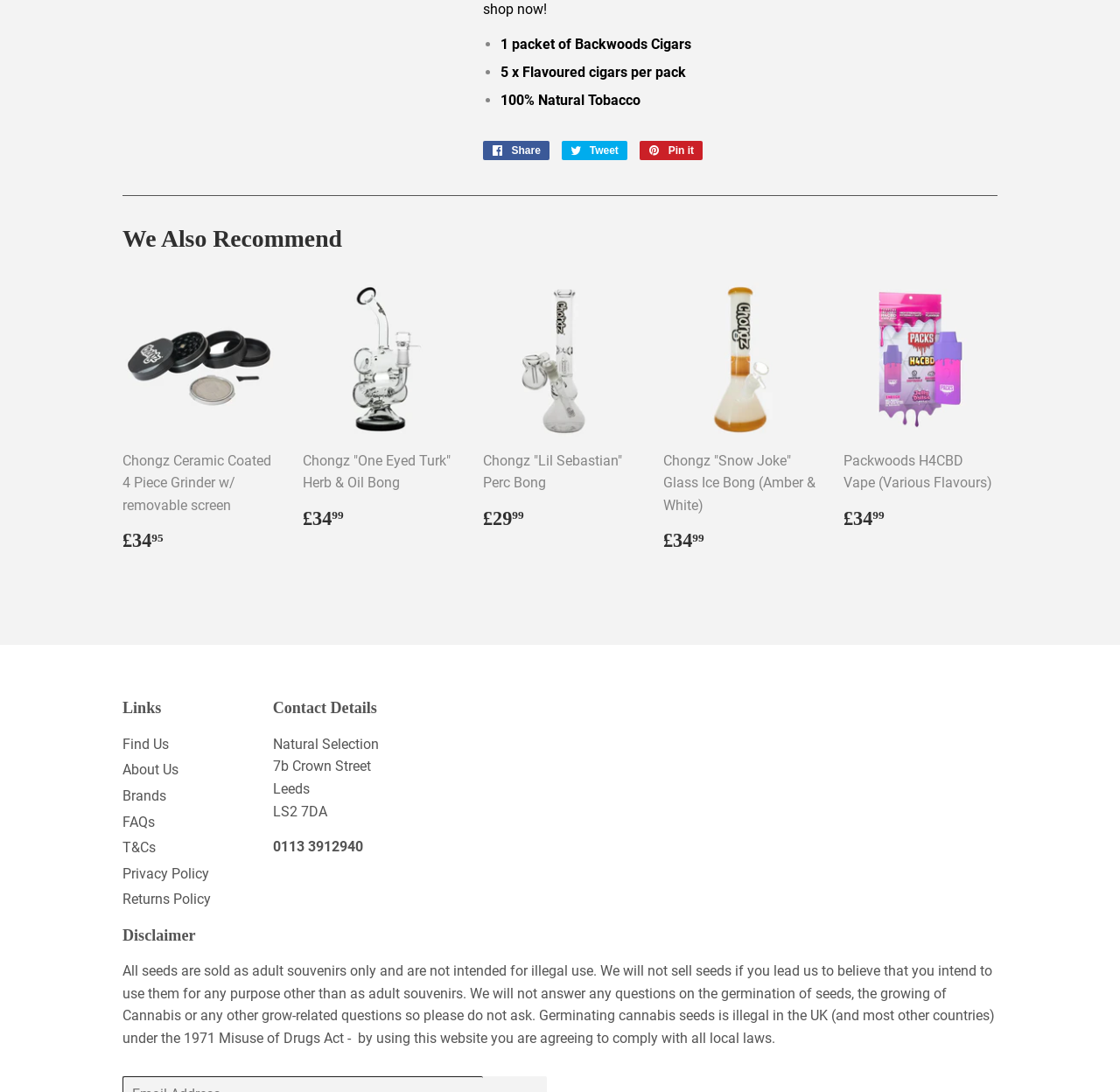Show the bounding box coordinates of the region that should be clicked to follow the instruction: "Tweet on Twitter."

[0.502, 0.129, 0.56, 0.146]